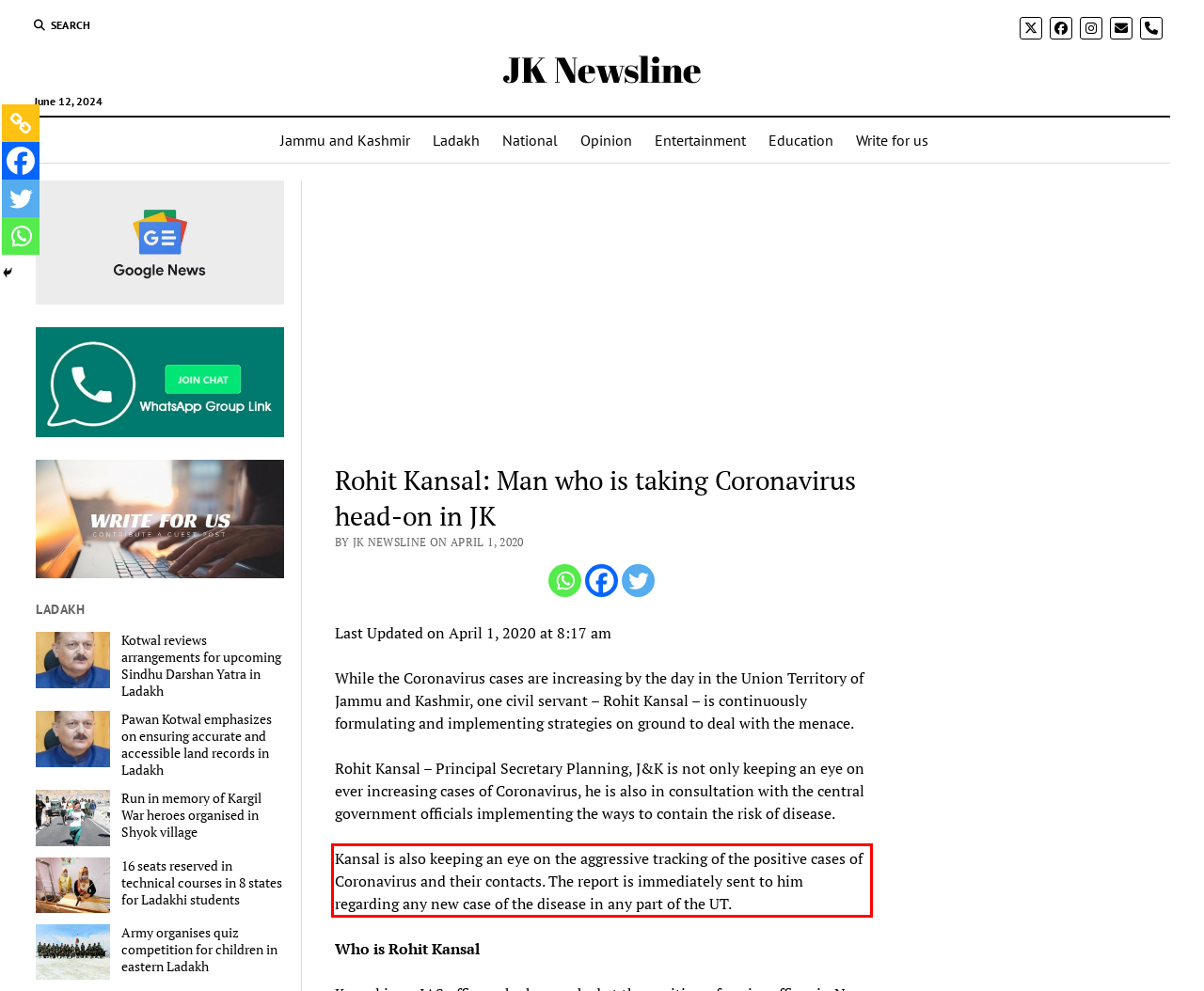Please examine the screenshot of the webpage and read the text present within the red rectangle bounding box.

Kansal is also keeping an eye on the aggressive tracking of the positive cases of Coronavirus and their contacts. The report is immediately sent to him regarding any new case of the disease in any part of the UT.